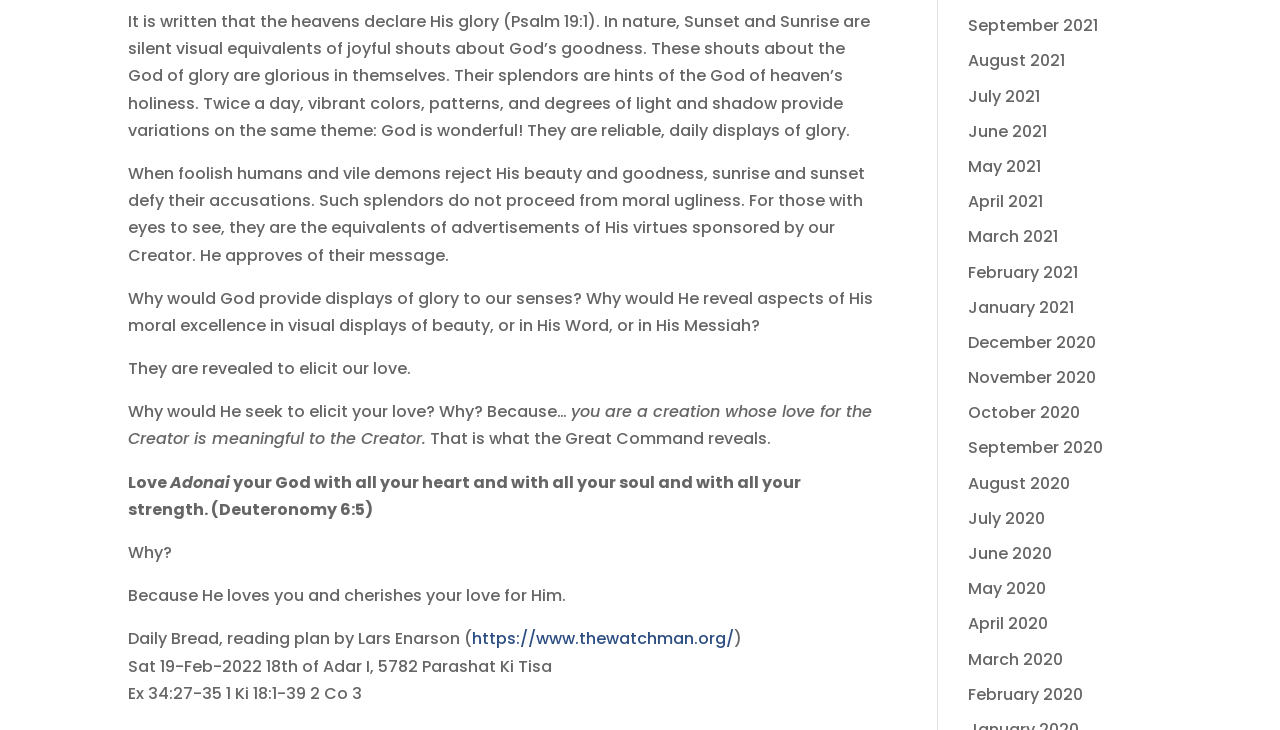What is the main theme of this webpage?
Give a one-word or short-phrase answer derived from the screenshot.

God's glory